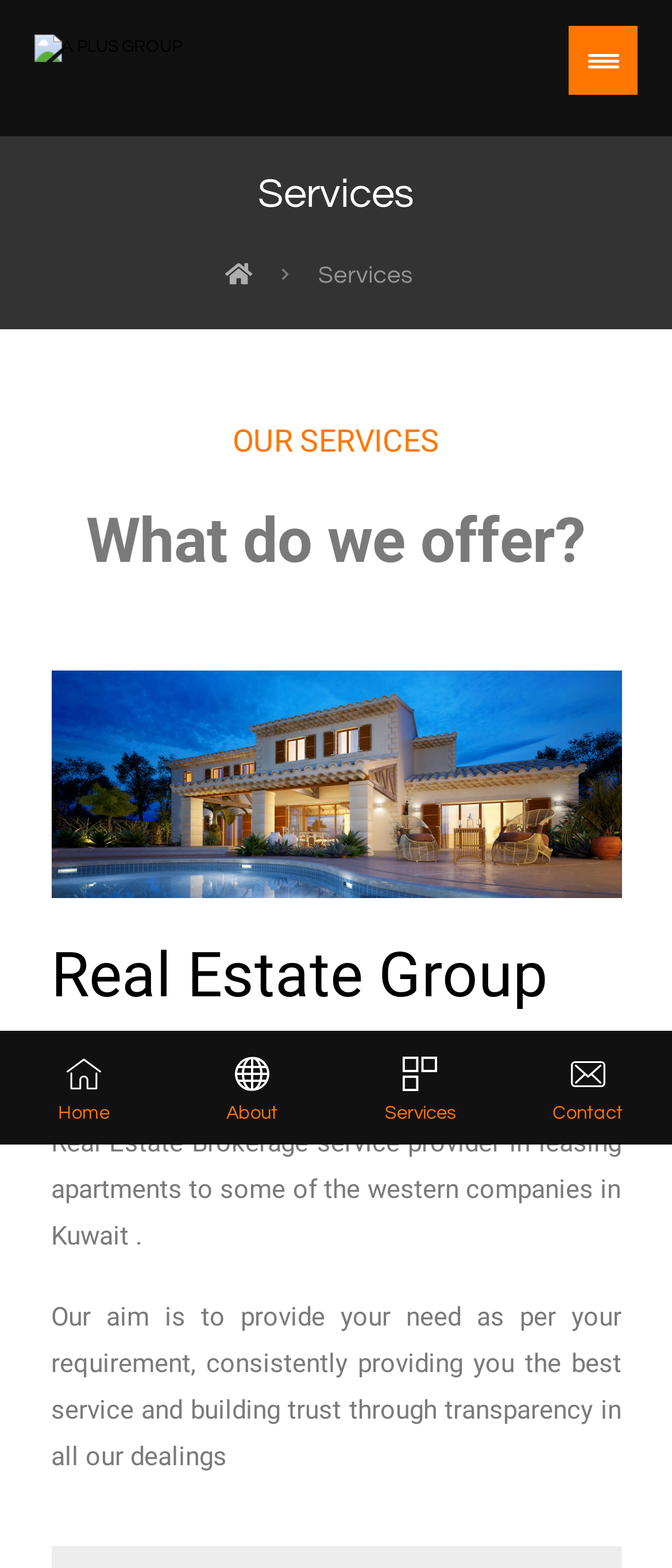Construct a thorough caption encompassing all aspects of the webpage.

The webpage is about the services offered by A Plus Group, a real estate brokerage service provider. At the top left, there is a logo of A Plus Group, which is an image linked to the homepage. Next to the logo, there is a heading that reads "Services". 

Below the logo and the heading, there is a navigation menu with four links: "Home page", "Services", and two others that are not explicitly labeled but have icons. The "Services" link is currently focused.

Further down, there is a section with a bold heading that reads "OUR SERVICES". Below this heading, there is a subheading that asks "What do we offer?". 

To the right of the subheading, there is a banner image. Below the banner image, there is a heading that reads "Real Estate Group". 

The main content of the page is a paragraph of text that describes the services offered by A Plus Group, including leasing apartments to western companies in Kuwait. Below this paragraph, there is another paragraph that outlines the company's aim to provide customized services and build trust through transparency.

At the bottom of the page, there is a footer with four links: "Home", "About", "Services", and "Contact". These links are represented by icons.